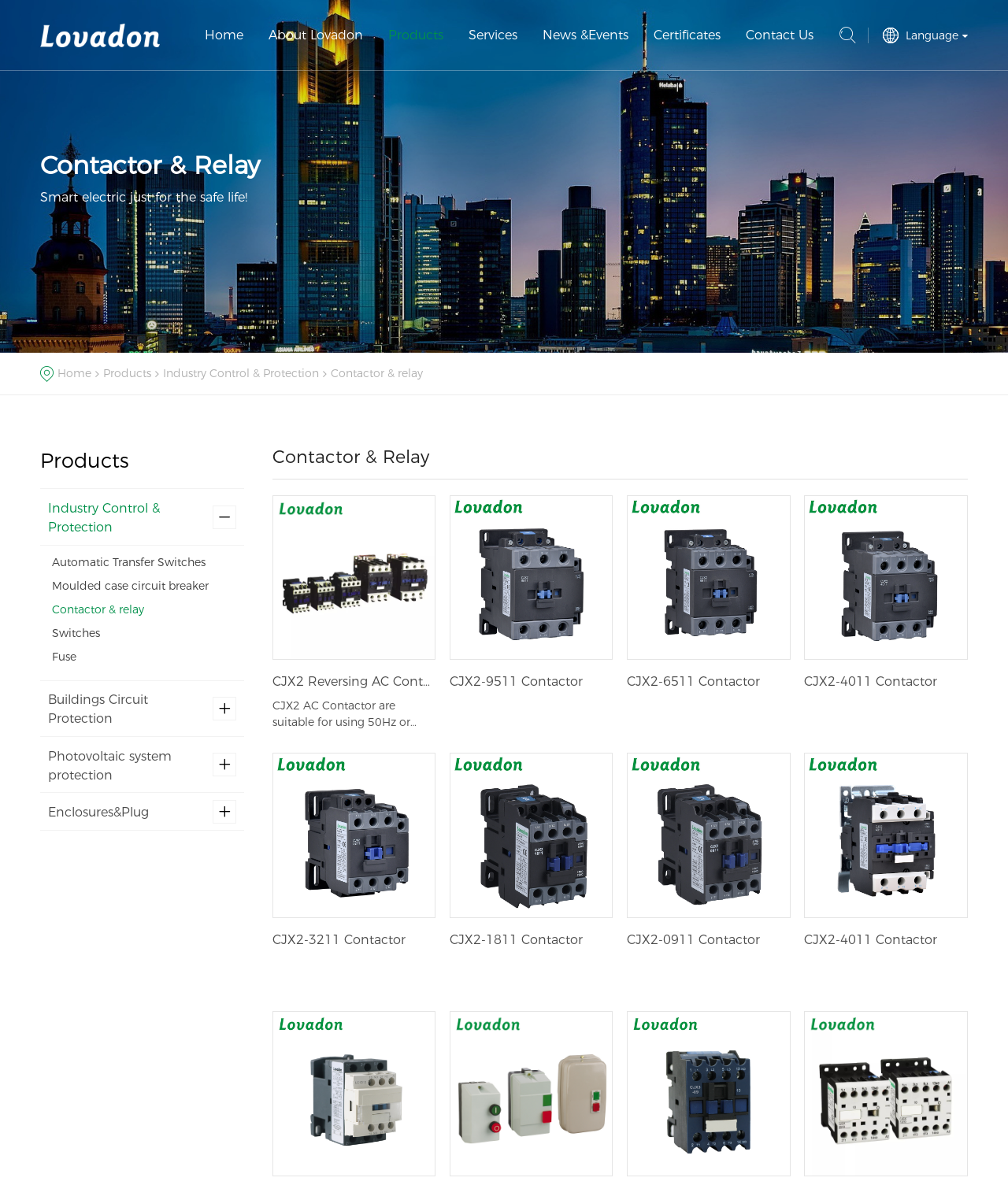Based on the element description: "Industry Control & Protection", identify the bounding box coordinates for this UI element. The coordinates must be four float numbers between 0 and 1, listed as [left, top, right, bottom].

[0.162, 0.308, 0.317, 0.322]